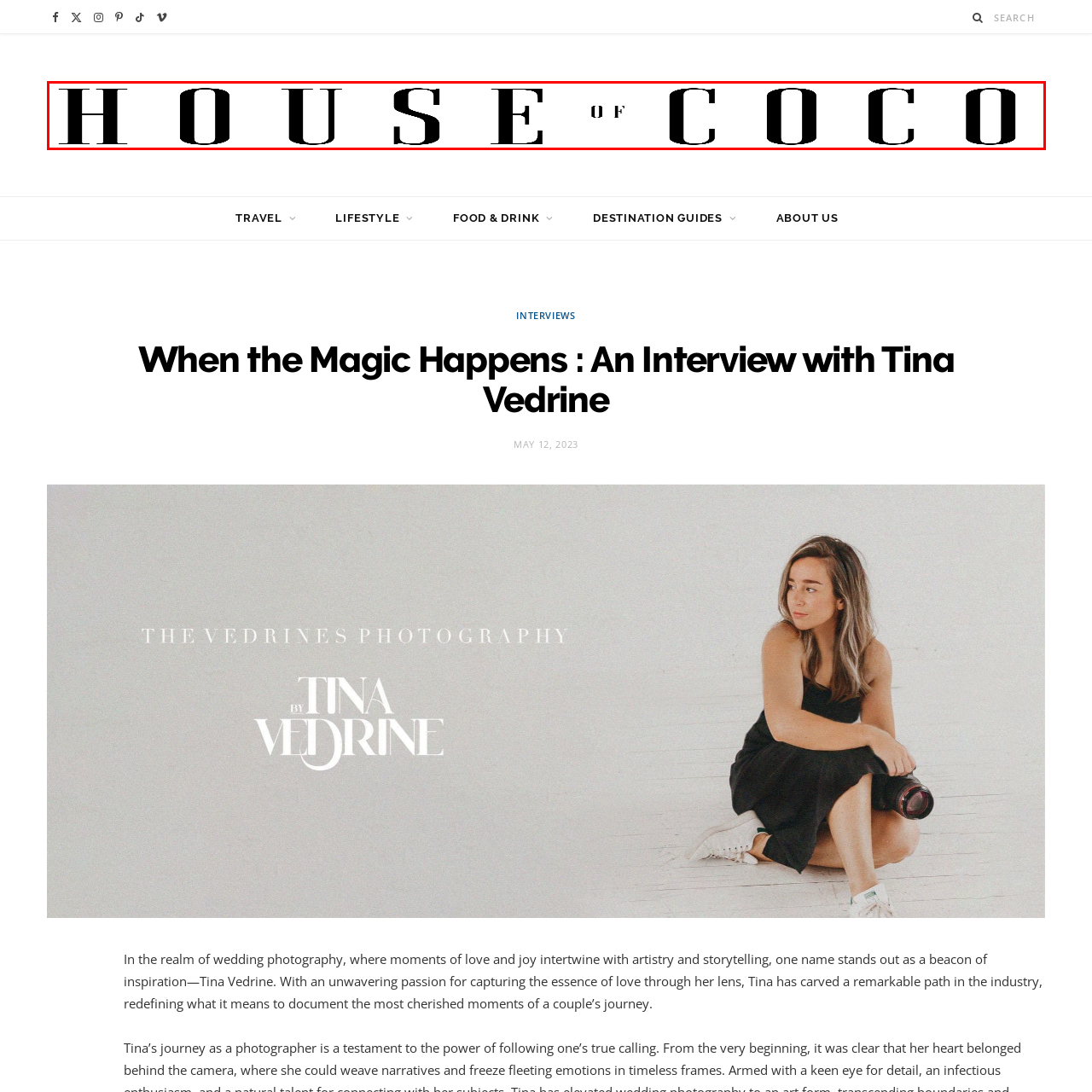Generate a meticulous caption for the image that is highlighted by the red boundary line.

This image features the elegant logo of "House of Coco," a vibrant and contemporary publication known for its focus on lifestyle, travel, and culture. The logo is styled in a chic, serif font, emphasizing the brand’s sophisticated and artistic approach. Each letter is strikingly capitalized, contributing to a bold visual impact that captures the essence of the magazine's personality. The logo reflects the magazine's dedication to celebrating unique stories and experiences, inviting readers into a world of inspiration and creativity.